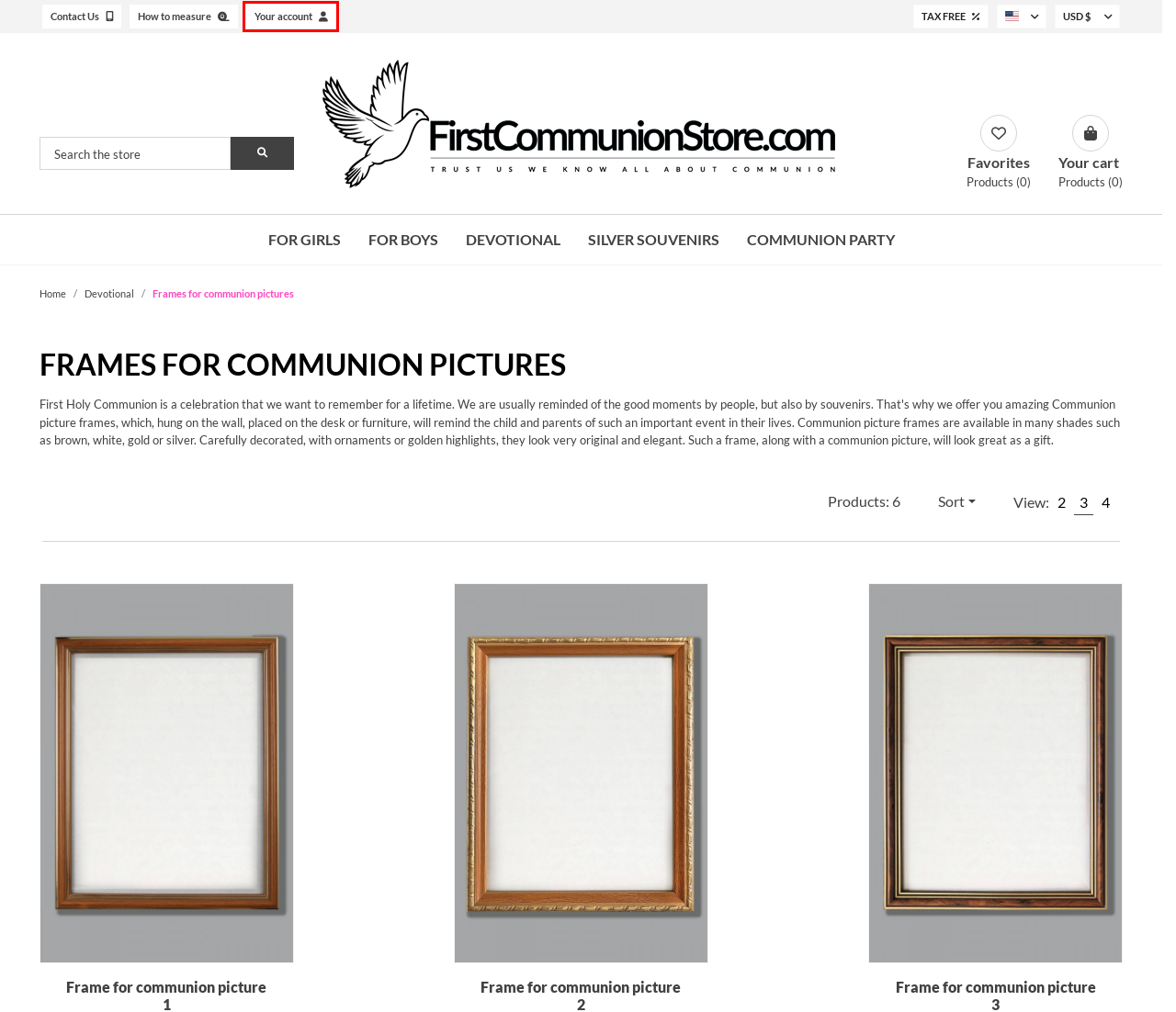Review the screenshot of a webpage that includes a red bounding box. Choose the webpage description that best matches the new webpage displayed after clicking the element within the bounding box. Here are the candidates:
A. Communion party - FirstCommunionStore.com
B. Communion albs and dresses - FirstCommunionStore.com
C. Frame for communion picture 1 - Frames for communion pictures | FirstCommunionStore.com
D. Silver souvenirs - FirstCommunionStore.com
E. Frame for communion picture 2 - Frames for communion pictures | FirstCommunionStore.com
F. TAX FREE
G. Username
H. Devotional - FirstCommunionStore.com

G